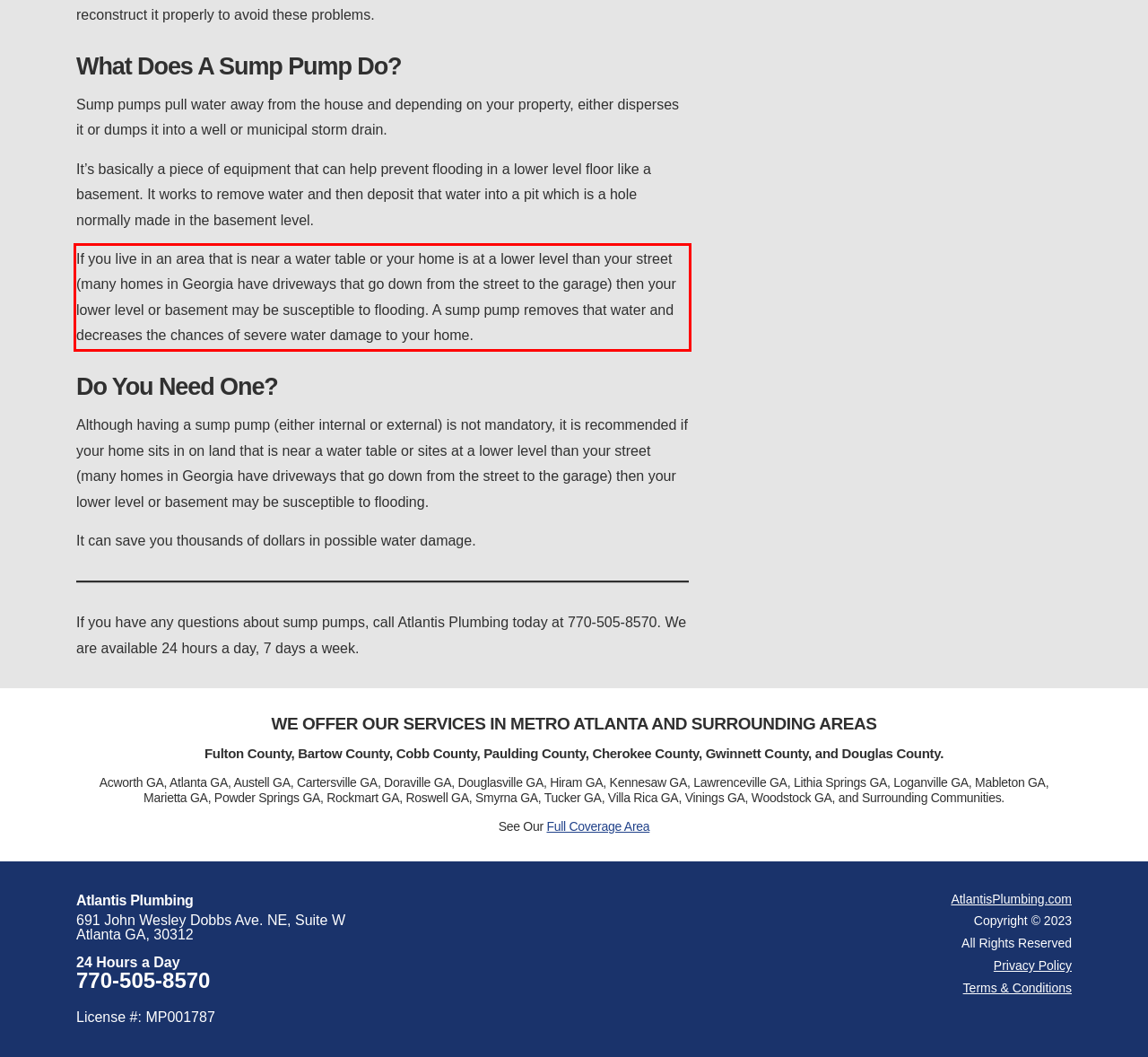Please identify and extract the text content from the UI element encased in a red bounding box on the provided webpage screenshot.

If you live in an area that is near a water table or your home is at a lower level than your street (many homes in Georgia have driveways that go down from the street to the garage) then your lower level or basement may be susceptible to flooding. A sump pump removes that water and decreases the chances of severe water damage to your home.